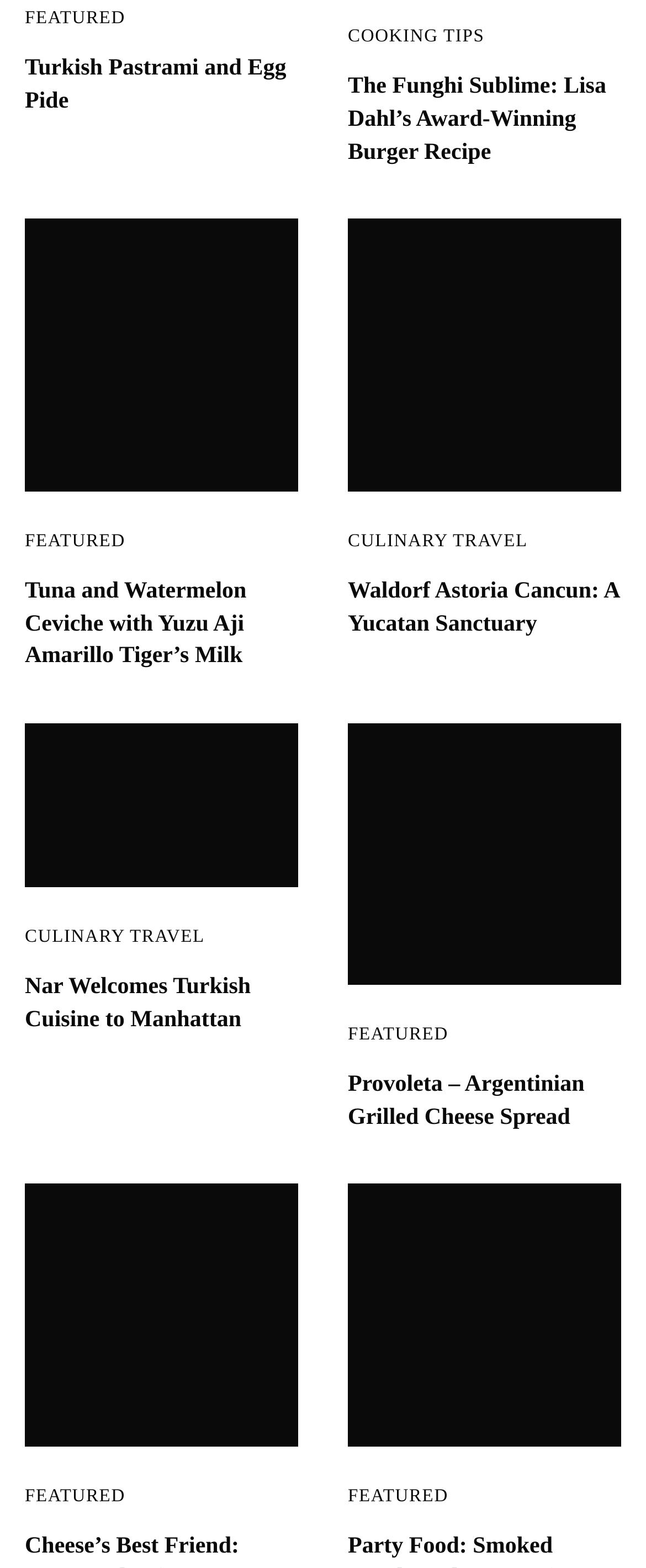Show me the bounding box coordinates of the clickable region to achieve the task as per the instruction: "Learn about 'Provoleta – Argentinian Grilled Cheese Spread'".

[0.538, 0.682, 0.962, 0.724]